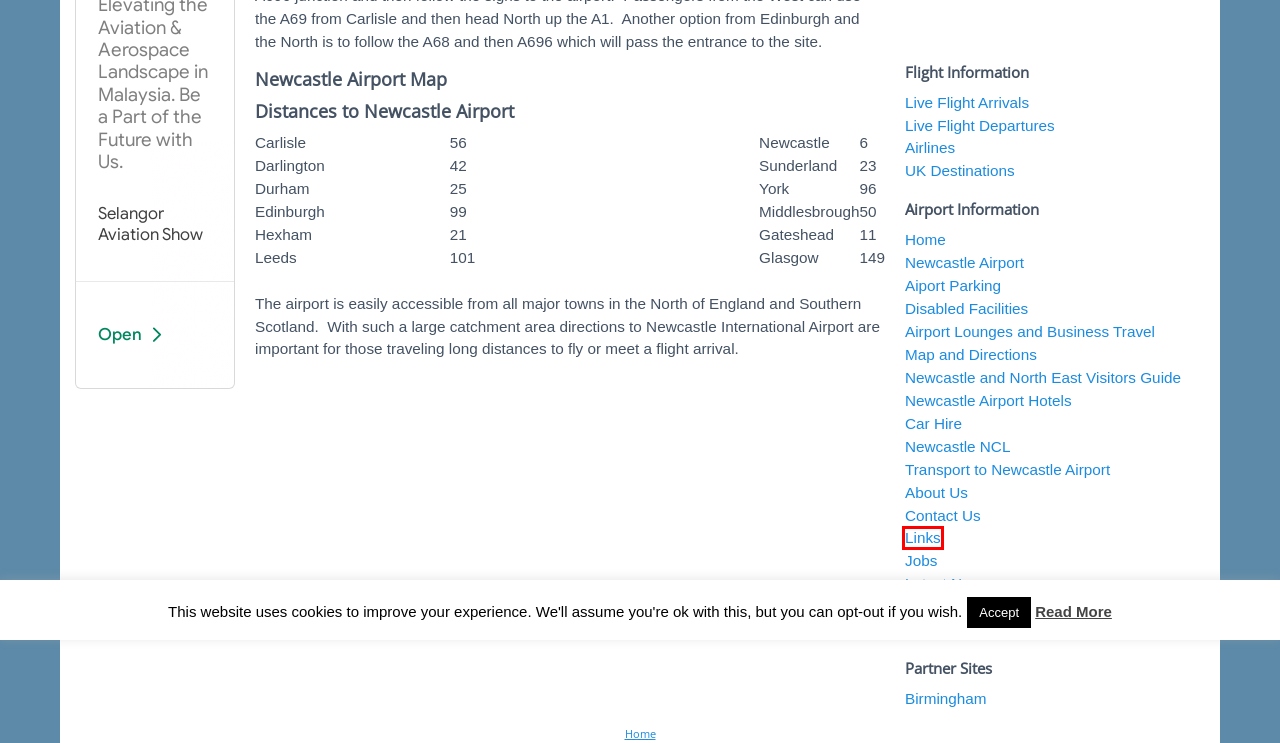Observe the screenshot of a webpage with a red bounding box around an element. Identify the webpage description that best fits the new page after the element inside the bounding box is clicked. The candidates are:
A. Jobs at Newcastlee Airport
B. Newcastle Airport
C. About Us
D. Disabled Facilities at Newcastle Airport
E. Transport to and From Newcastle Airport
F. Newcastle Airport Parking Long and Short Stay
G. Contact Us
H. Northumberland and Newcastle Links

H